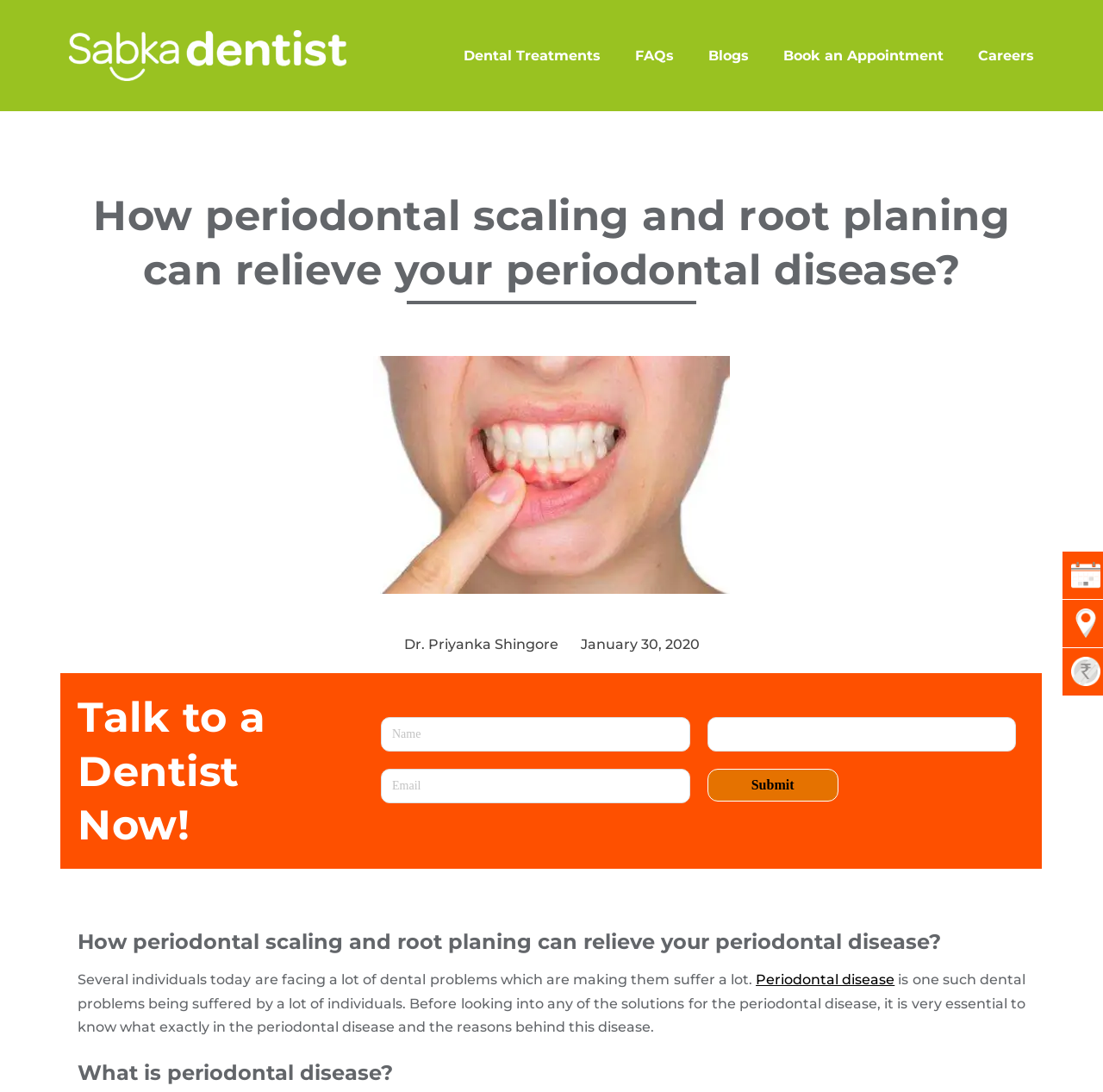What is the purpose of the 'Submit' button?
Carefully analyze the image and provide a thorough answer to the question.

The 'Submit' button is located below a set of textboxes, suggesting that it is part of a form. The purpose of the button is to submit the form, likely to request an appointment or send a message.